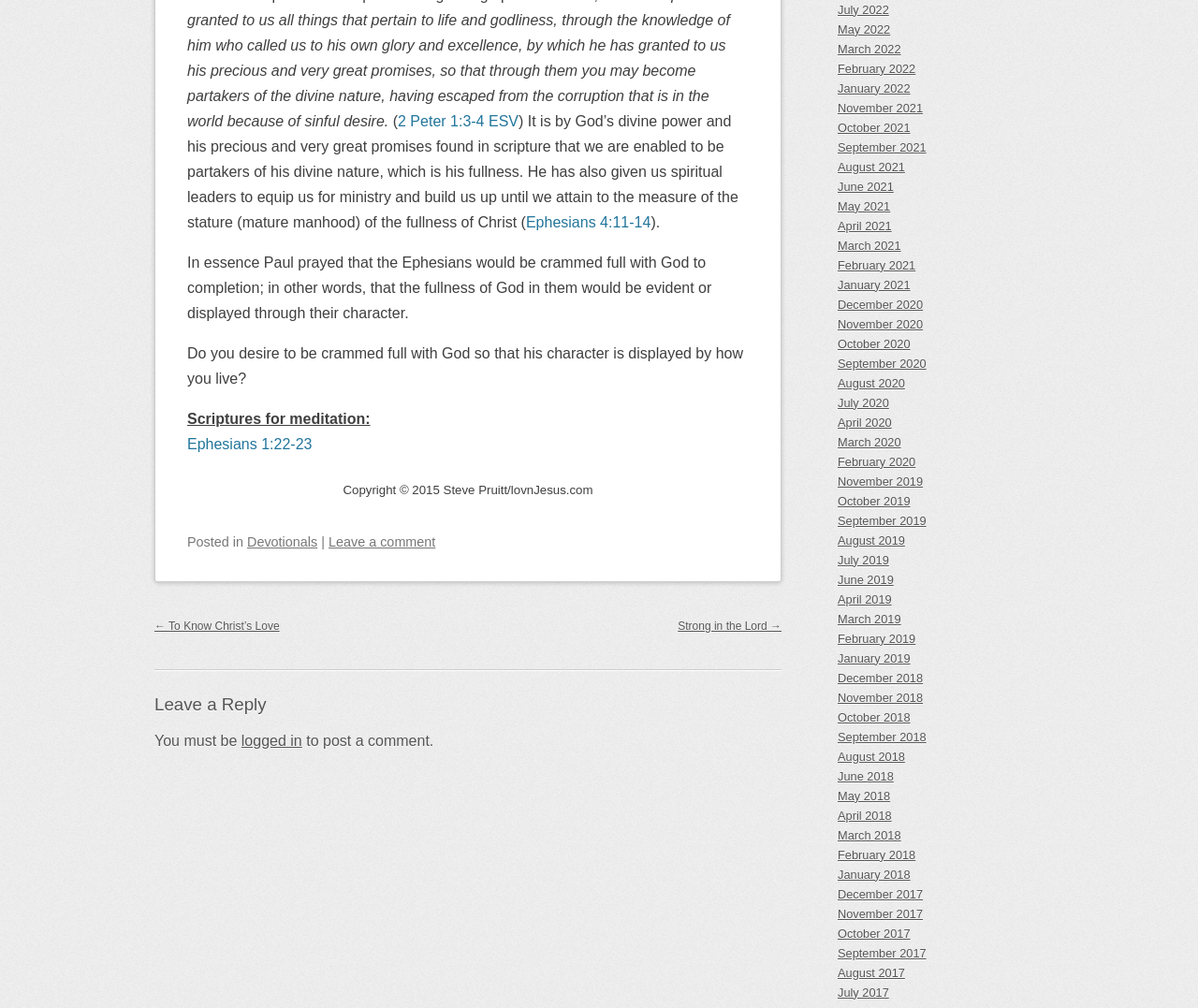Find the bounding box coordinates of the element's region that should be clicked in order to follow the given instruction: "Get to the top of the page". The coordinates should consist of four float numbers between 0 and 1, i.e., [left, top, right, bottom].

None